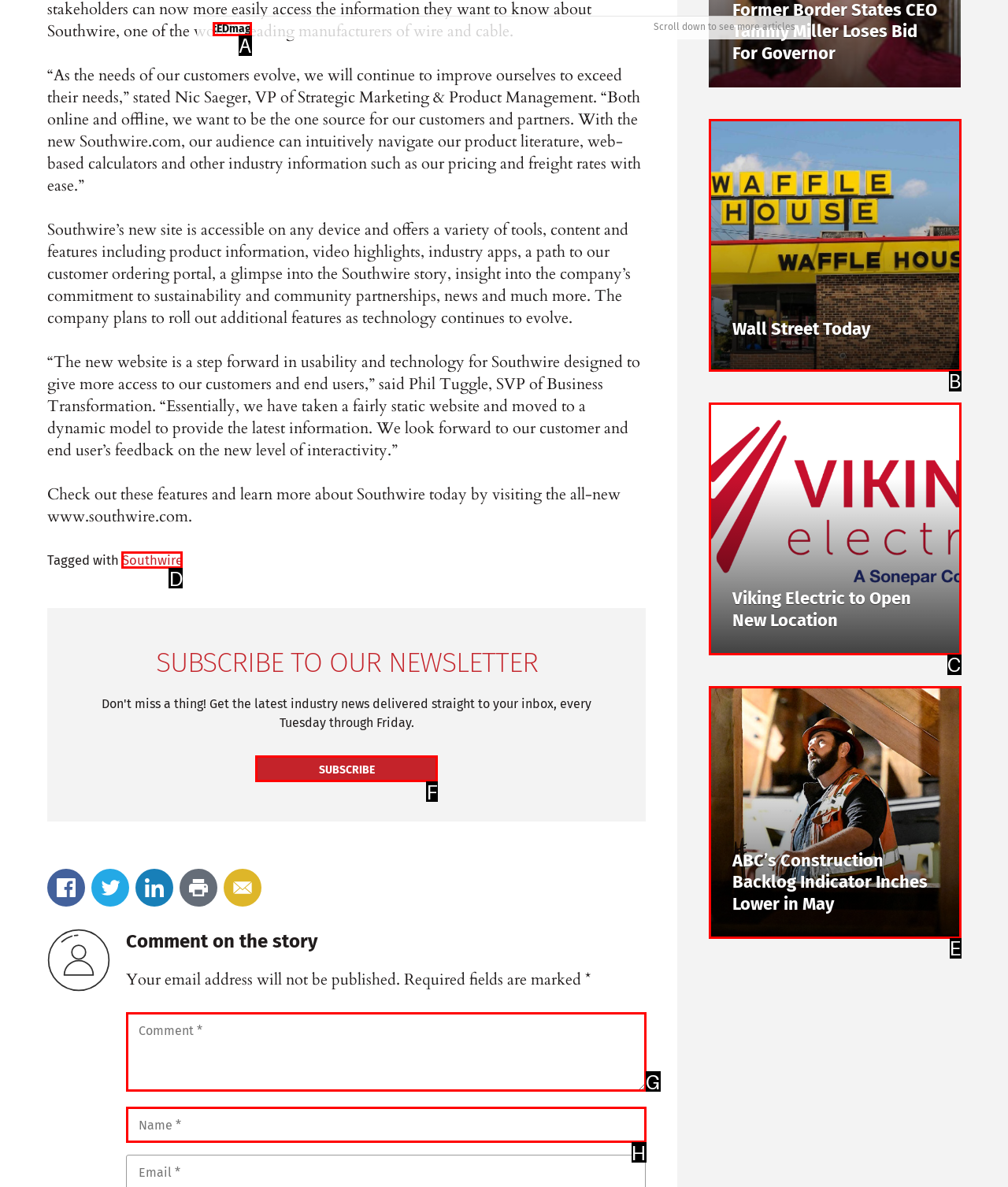Tell me which one HTML element you should click to complete the following task: Visit the Southwire website
Answer with the option's letter from the given choices directly.

D